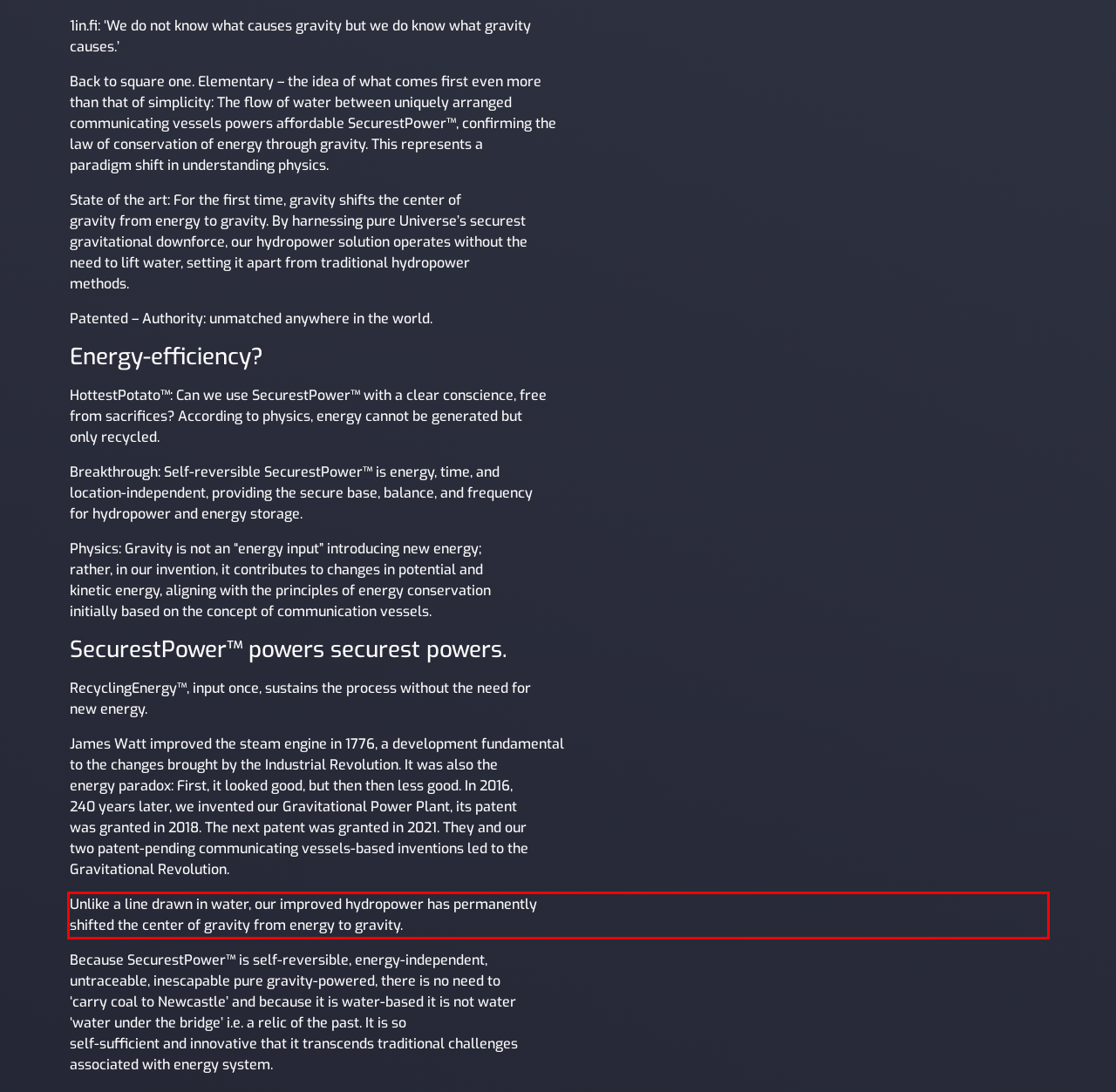You have a webpage screenshot with a red rectangle surrounding a UI element. Extract the text content from within this red bounding box.

Unlike a line drawn in water, our improved hydropower has permanently shifted the center of gravity from energy to gravity.